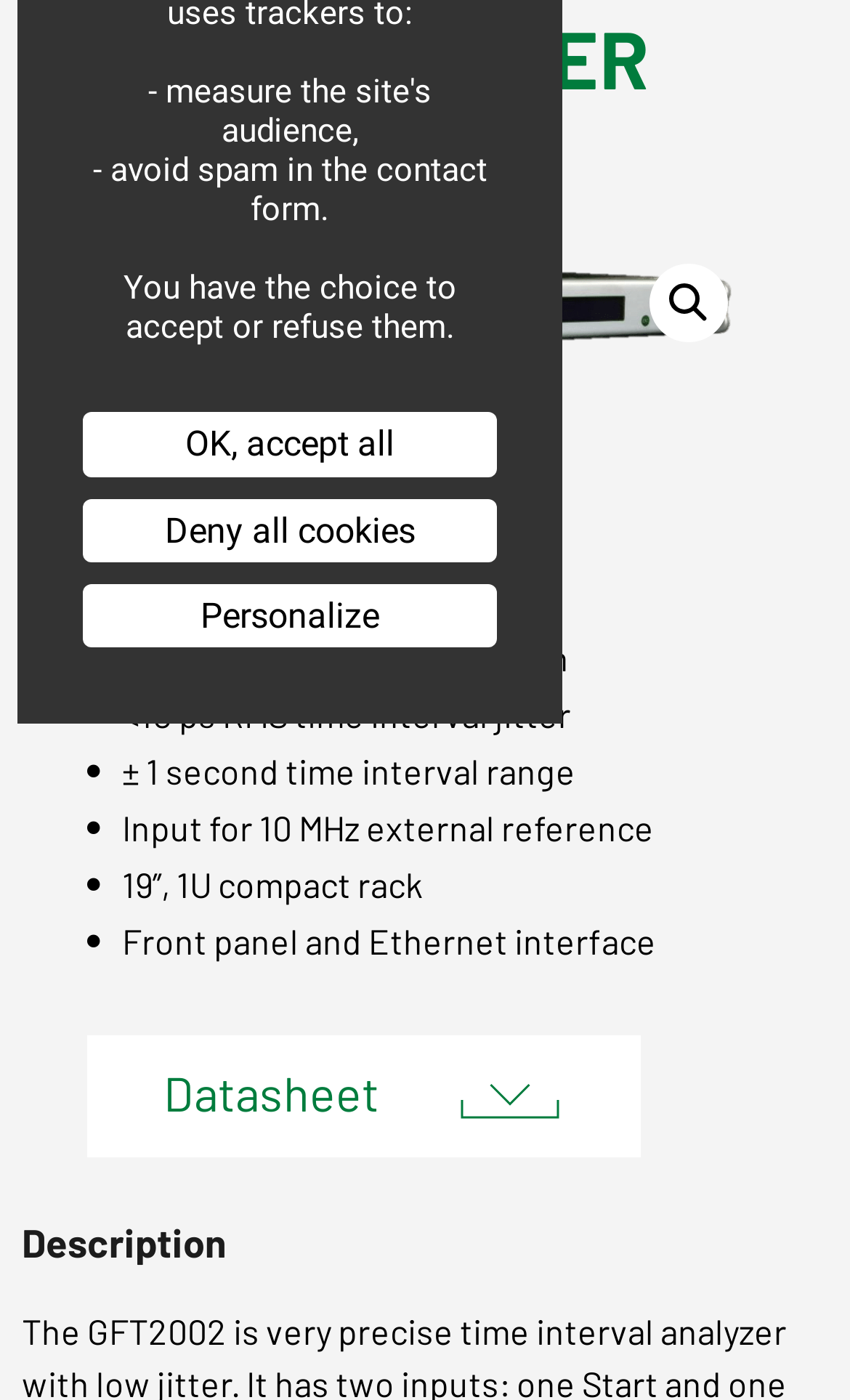For the element described, predict the bounding box coordinates as (top-left x, top-left y, bottom-right x, bottom-right y). All values should be between 0 and 1. Element description: greenfield-icons Datasheet

[0.103, 0.74, 0.754, 0.827]